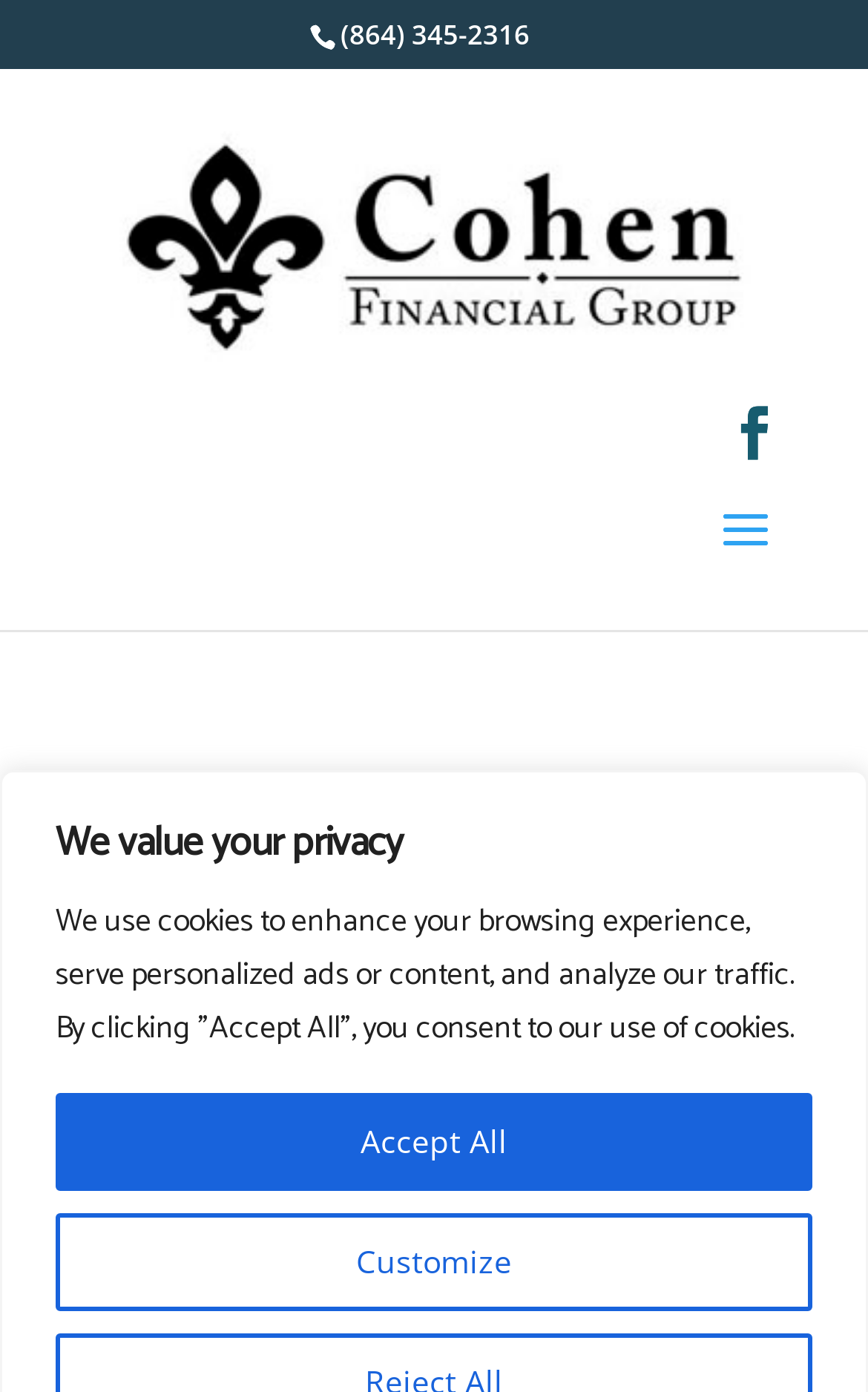With reference to the screenshot, provide a detailed response to the question below:
How many buttons are there in the privacy section?

I found two buttons in the privacy section by looking at the button elements located at the bottom of the webpage, which are labeled as 'Customize' and 'Accept All'.